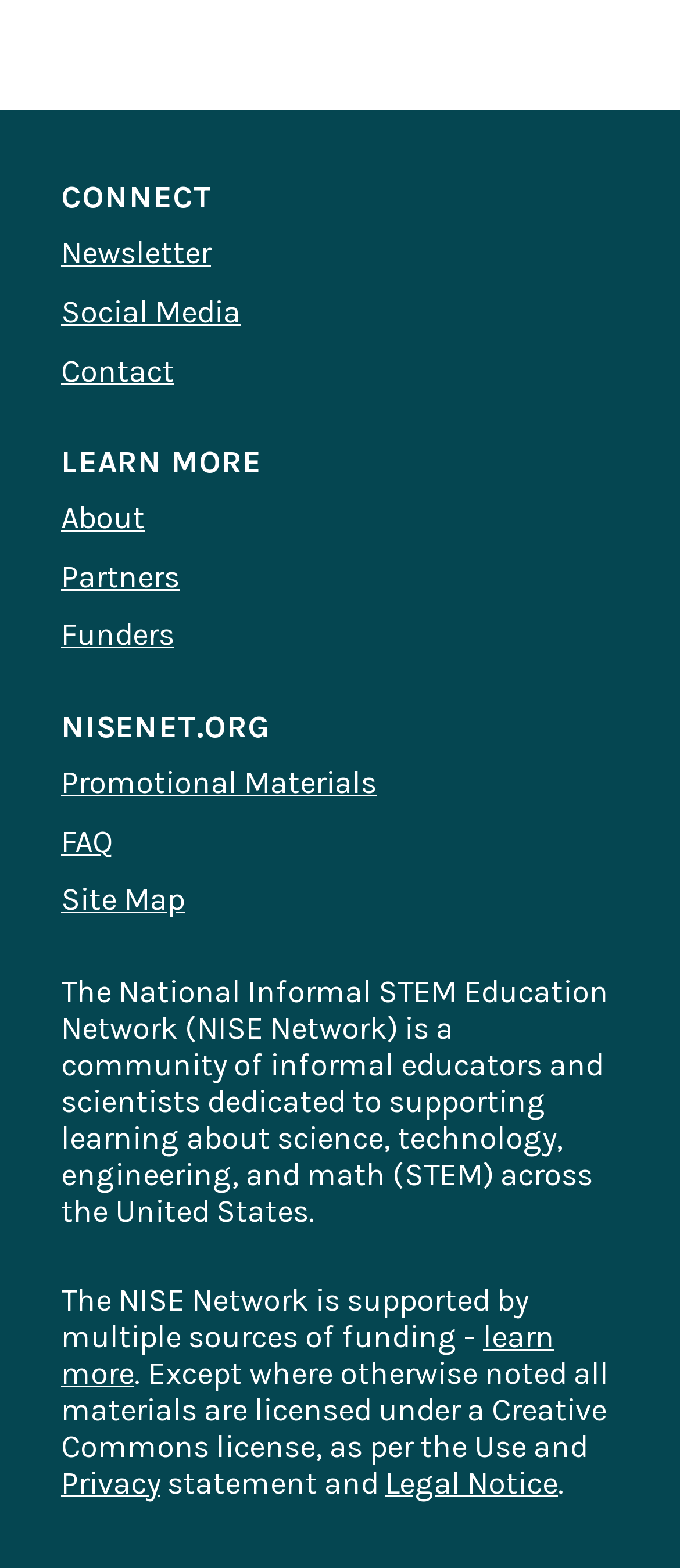Please identify the bounding box coordinates for the region that you need to click to follow this instruction: "View the 'Site Map'".

[0.09, 0.562, 0.91, 0.588]